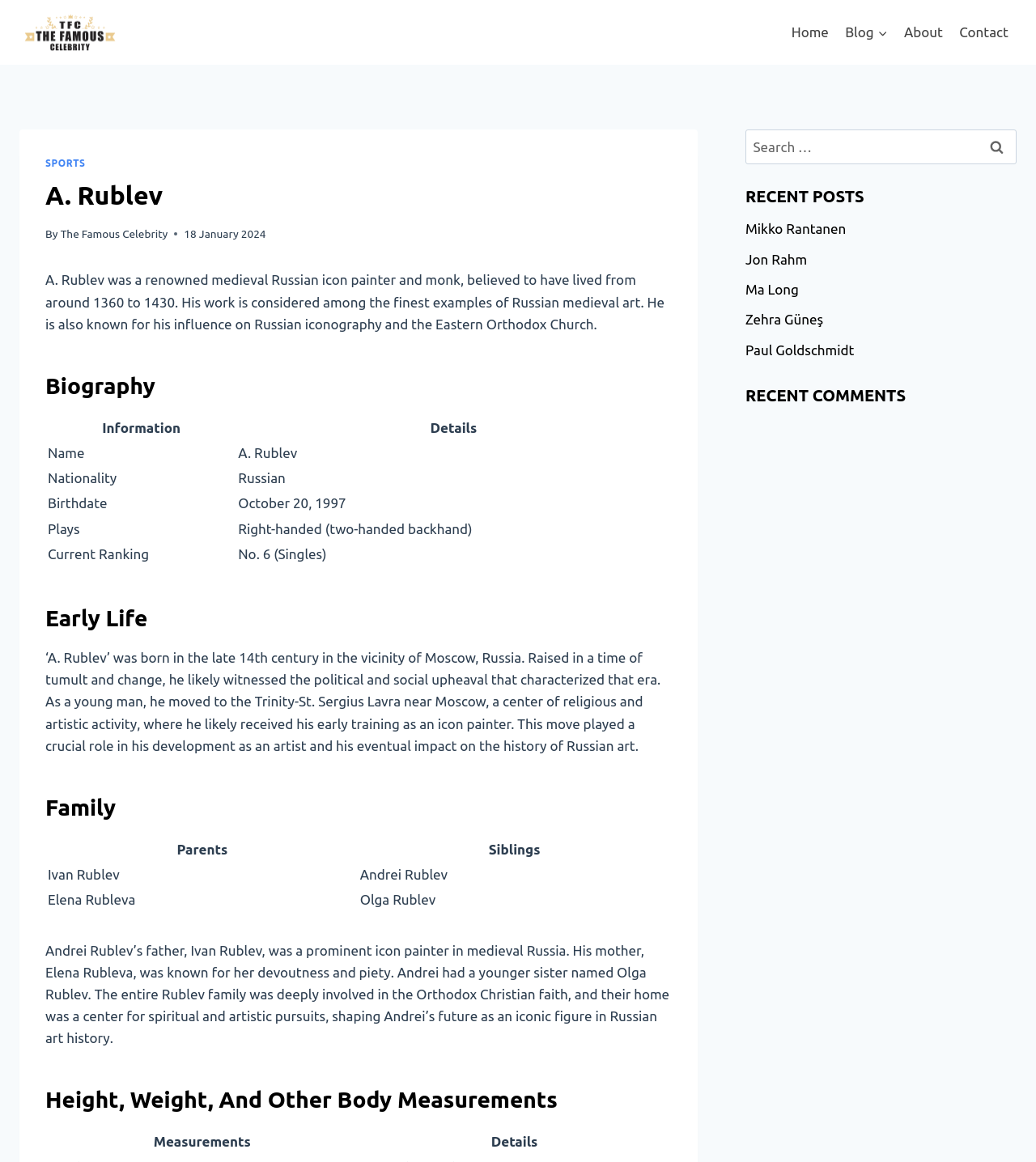Answer the question briefly using a single word or phrase: 
How many siblings does A. Rublev have?

one